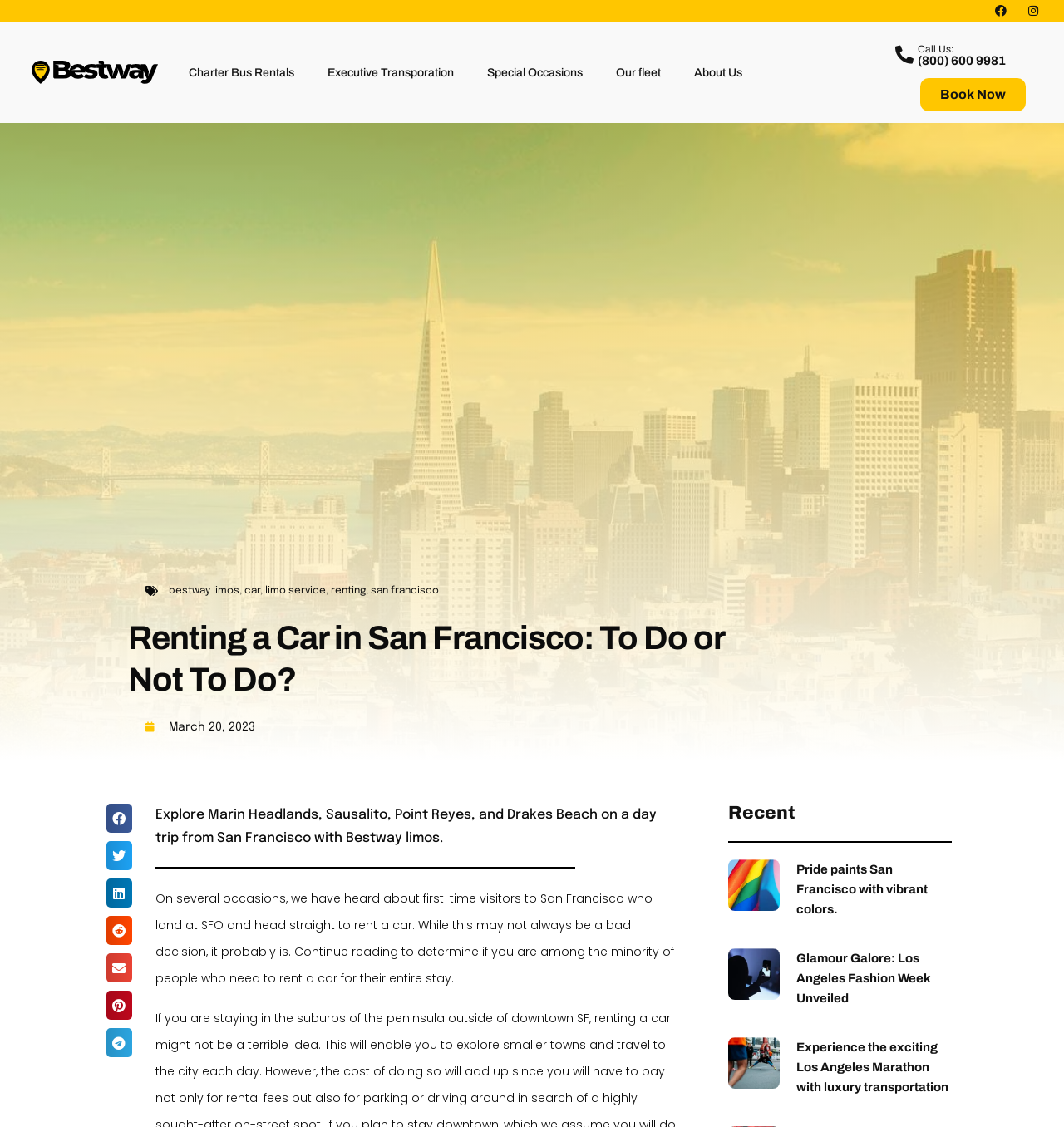Given the element description "Call Us:(800) 600 9981" in the screenshot, predict the bounding box coordinates of that UI element.

[0.818, 0.029, 0.964, 0.069]